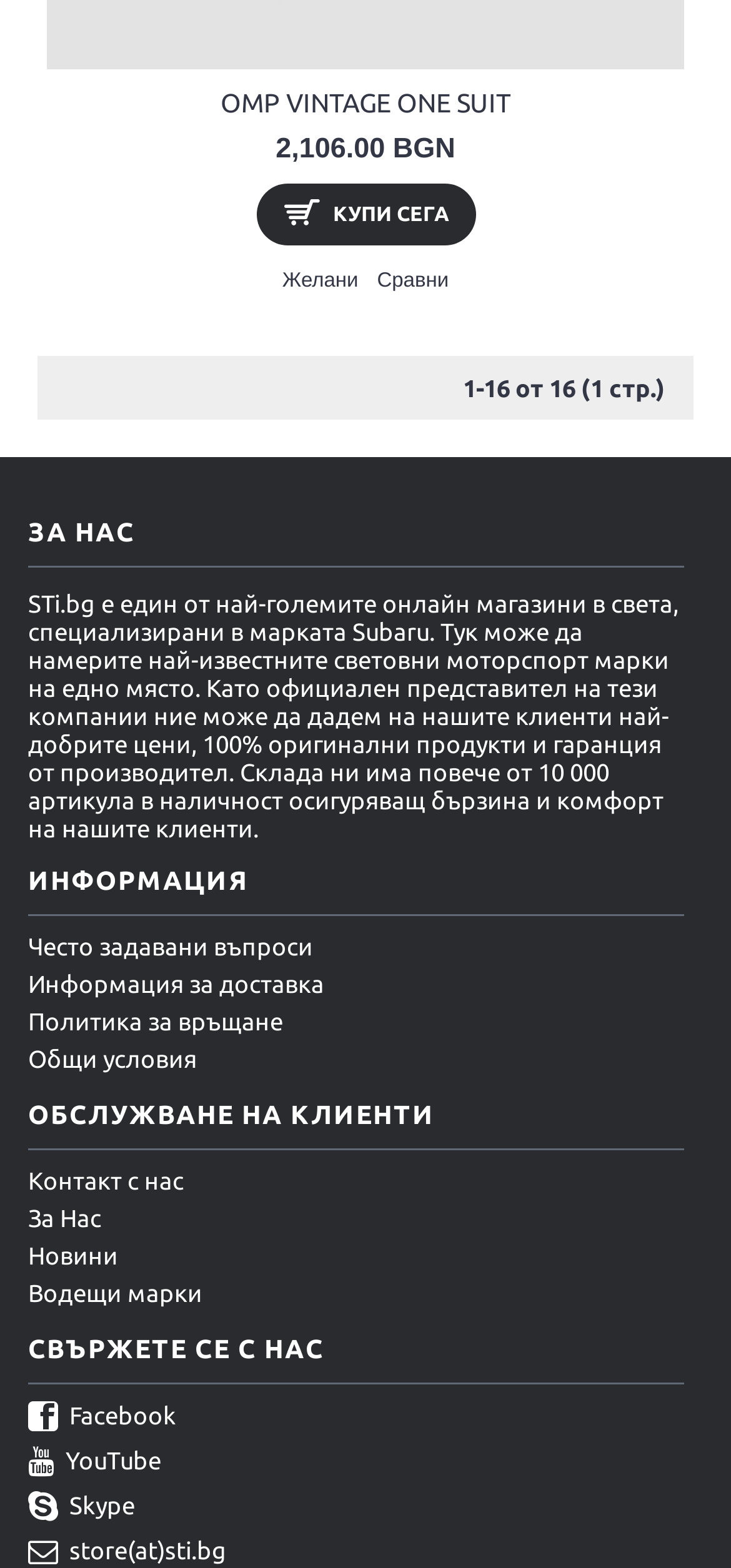Find the bounding box coordinates of the element to click in order to complete this instruction: "View product details". The bounding box coordinates must be four float numbers between 0 and 1, denoted as [left, top, right, bottom].

[0.064, 0.044, 0.936, 0.084]